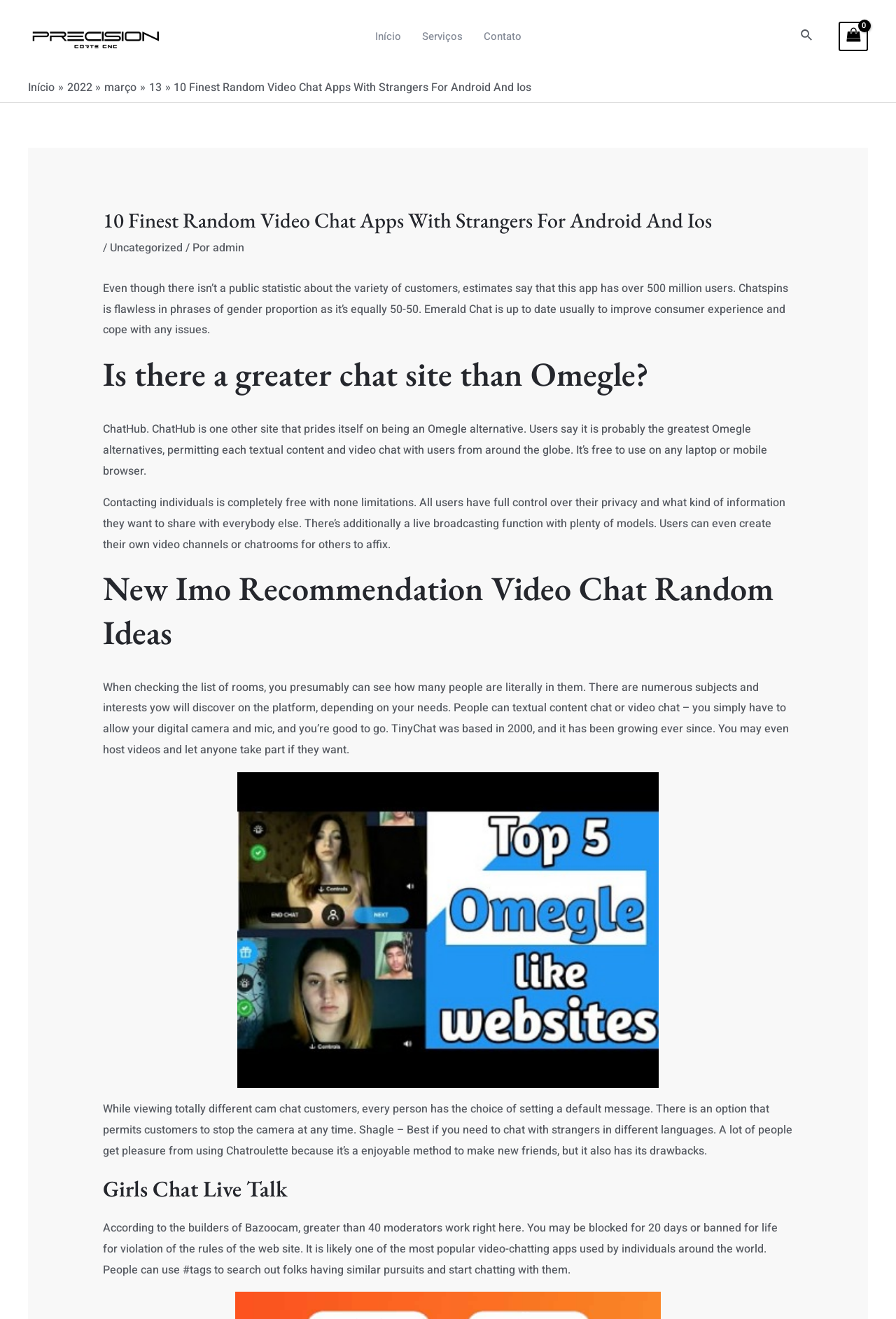Generate an in-depth caption that captures all aspects of the webpage.

This webpage is about the 10 finest random video chat apps with strangers for Android and iOS. At the top left corner, there is a link to "Precision Laser" accompanied by an image with the same name. Below this, there is a navigation menu with links to "Início", "Serviços", and "Contato". 

On the top right corner, there is a search icon with a link to "Pesquisar" and a static text "Pesquisar". Next to it, there is a link with a number "0" accompanied by an image. 

Below the navigation menu, there is a breadcrumb navigation with links to "Início", "2022", "março", and "13". Following this, there is a header with the title "10 Finest Random Video Chat Apps With Strangers For Android And Ios" and a subheading with the category "Uncategorized" and the author "admin". 

The main content of the webpage is divided into several sections, each describing a different video chat app. The sections are headed with titles such as "Is there a better chat site than Omegle?", "New Imo Recommendation Video Chat Random Ideas", and "Girls Chat Live Talk". Each section contains a brief description of the app, its features, and its benefits. There are also images scattered throughout the content, including a screenshot of a video chat app. 

At the bottom of the webpage, there is a navigation menu with links to previous posts, labeled as "Navegação de Post".